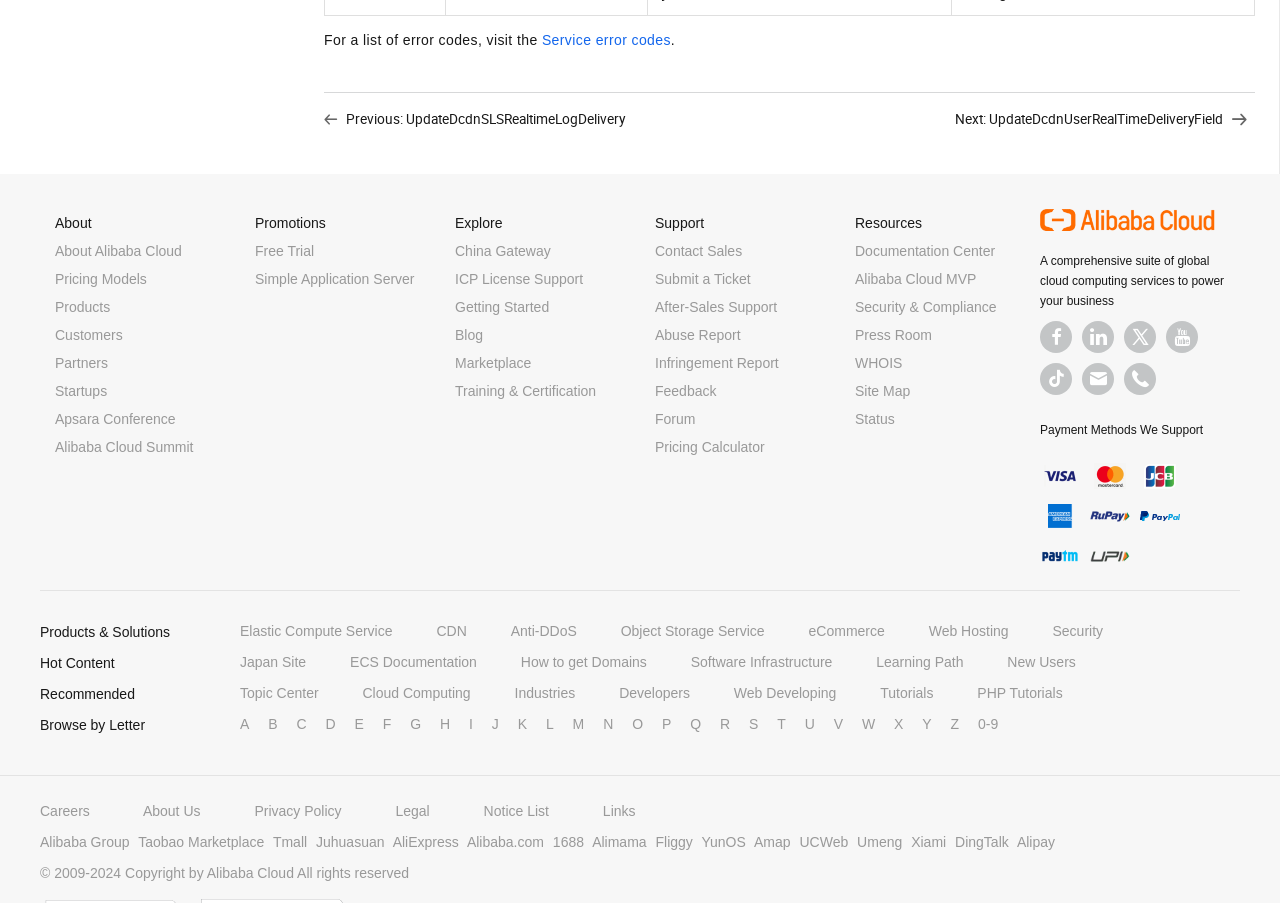Please give a concise answer to this question using a single word or phrase: 
What is the company logo at the top right?

Alibaba Cloud